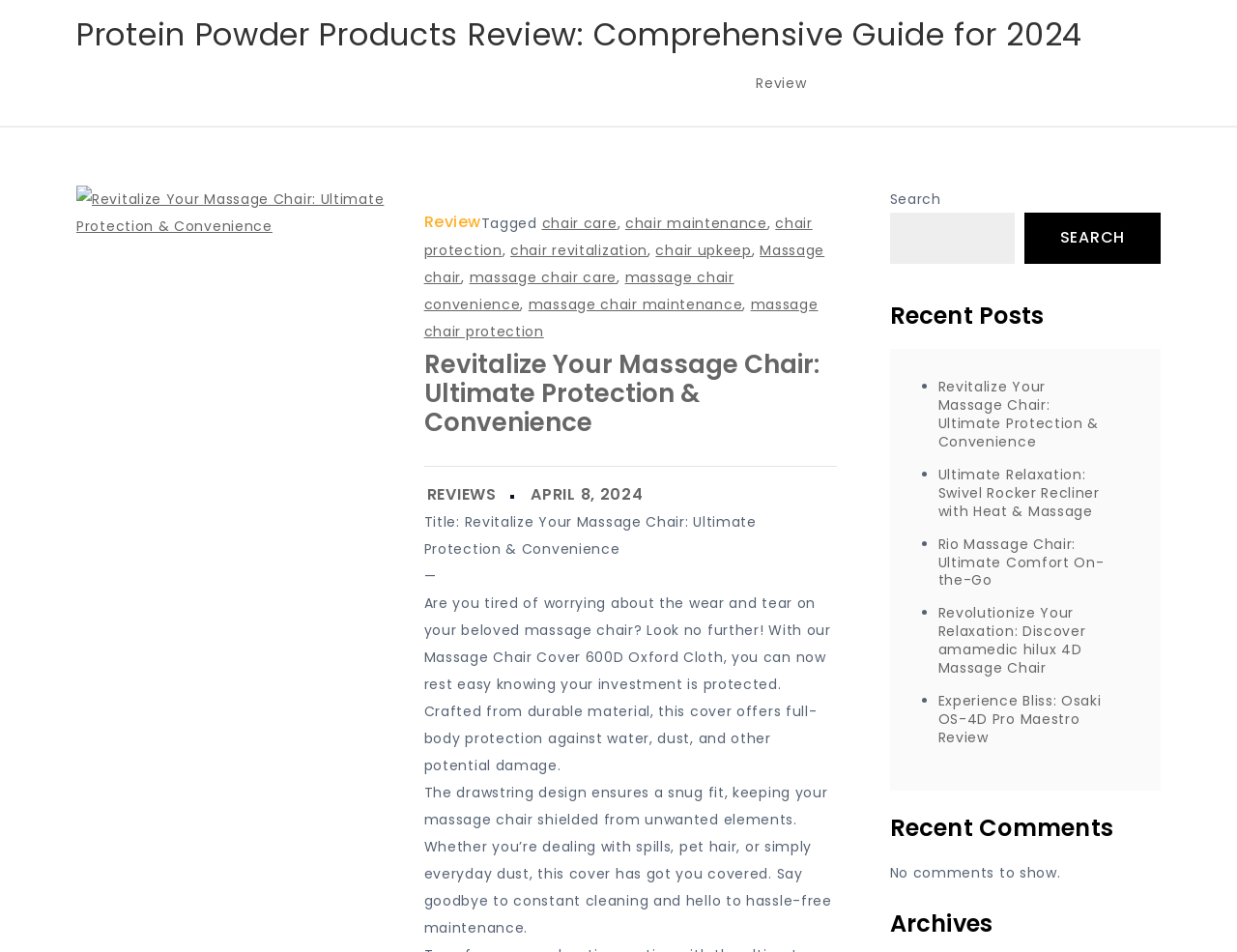Respond to the following query with just one word or a short phrase: 
What is the current state of the 'Recent Comments' section?

No comments